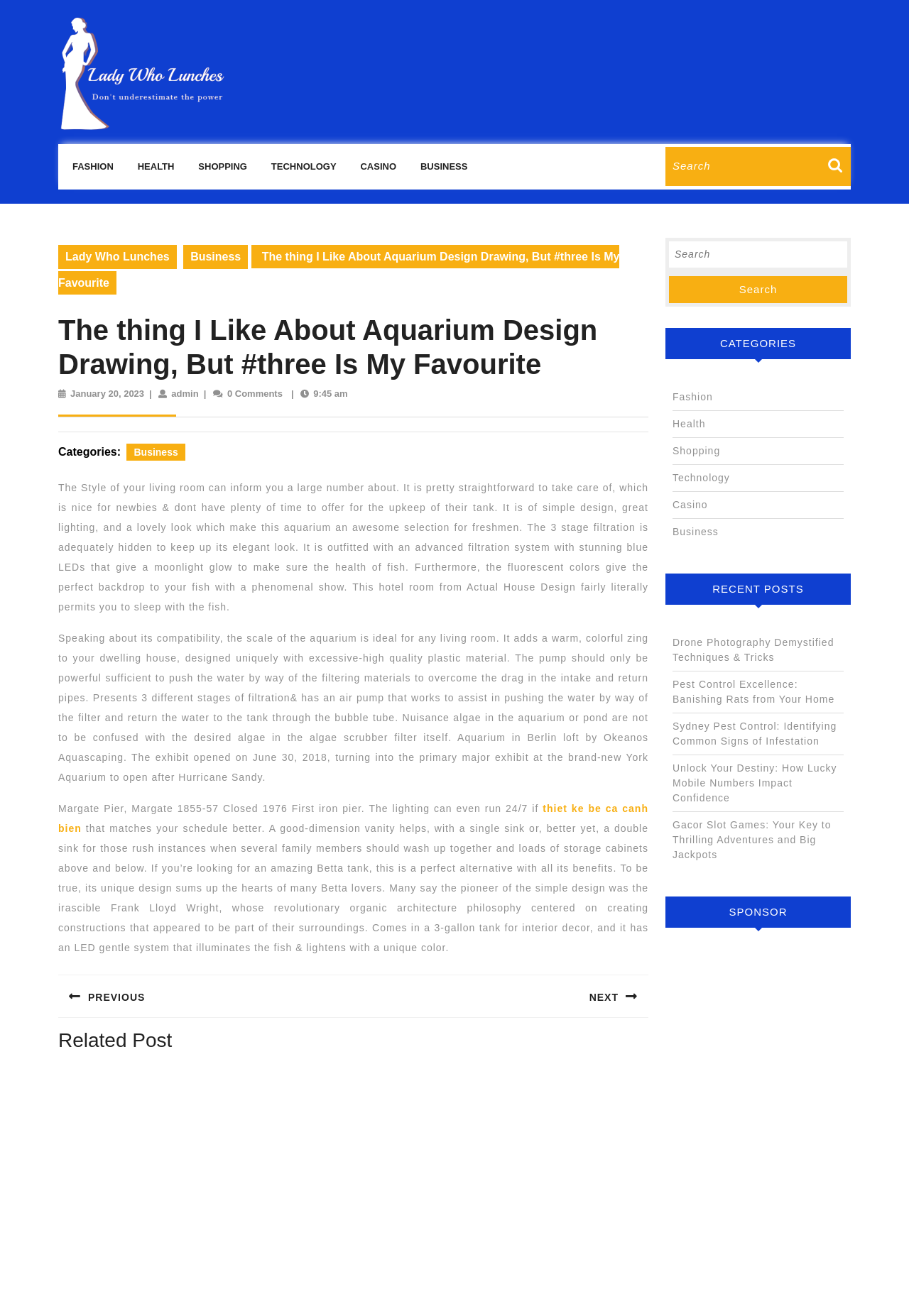Bounding box coordinates should be in the format (top-left x, top-left y, bottom-right x, bottom-right y) and all values should be floating point numbers between 0 and 1. Determine the bounding box coordinate for the UI element described as: parent_node: Search for: value="Search"

None